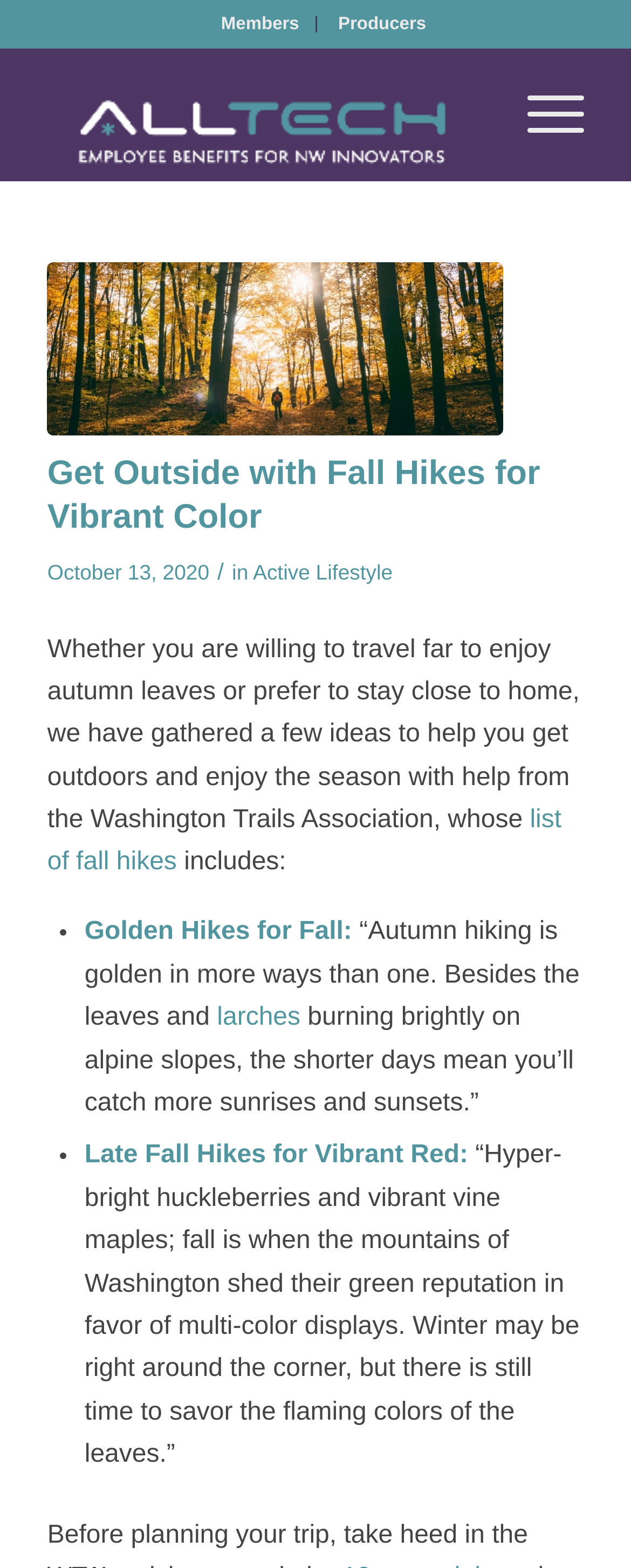Please identify the bounding box coordinates of the clickable region that I should interact with to perform the following instruction: "Click the Alltech Benefits logo". The coordinates should be expressed as four float numbers between 0 and 1, i.e., [left, top, right, bottom].

[0.075, 0.053, 0.755, 0.115]